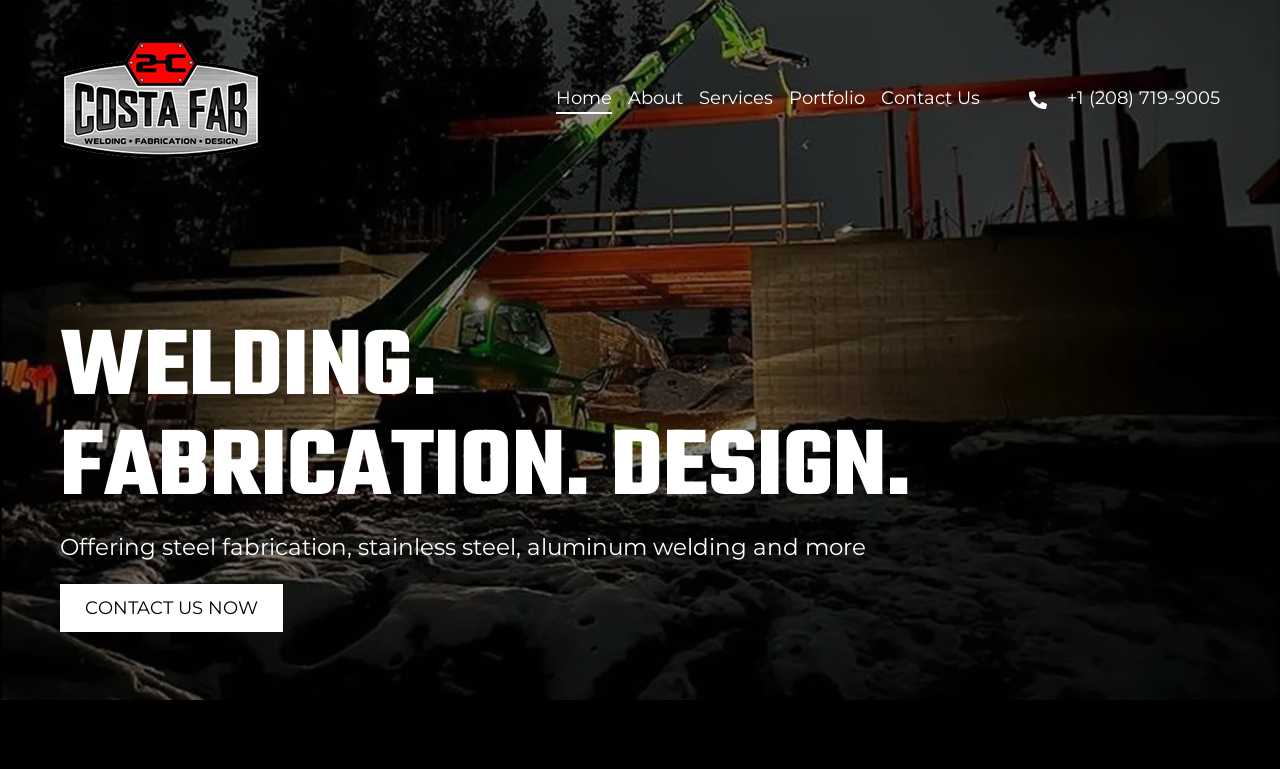Articulate a complete and detailed caption of the webpage elements.

The webpage is about Costa Fab, a steel fabrication company in North Idaho. At the top left, there is a logo image of Costa Fab, accompanied by a link with the same name. To the right of the logo, there is a navigation menu consisting of five links: Home, About, Services, Portfolio, and Contact Us. 

Below the navigation menu, there is a section with three lines of text. The first line reads "WELDING." in a prominent font. The second line reads "FABRICATION. DESIGN." in a similar font. The third line provides a brief description of the company's services, stating "Offering steel fabrication, stainless steel, aluminum welding and more". 

Underneath this section, there is a call-to-action button labeled "Contact Us Now" on the left, with a phone number "+1 (208) 719-9005" on the right. The phone number is also a link.